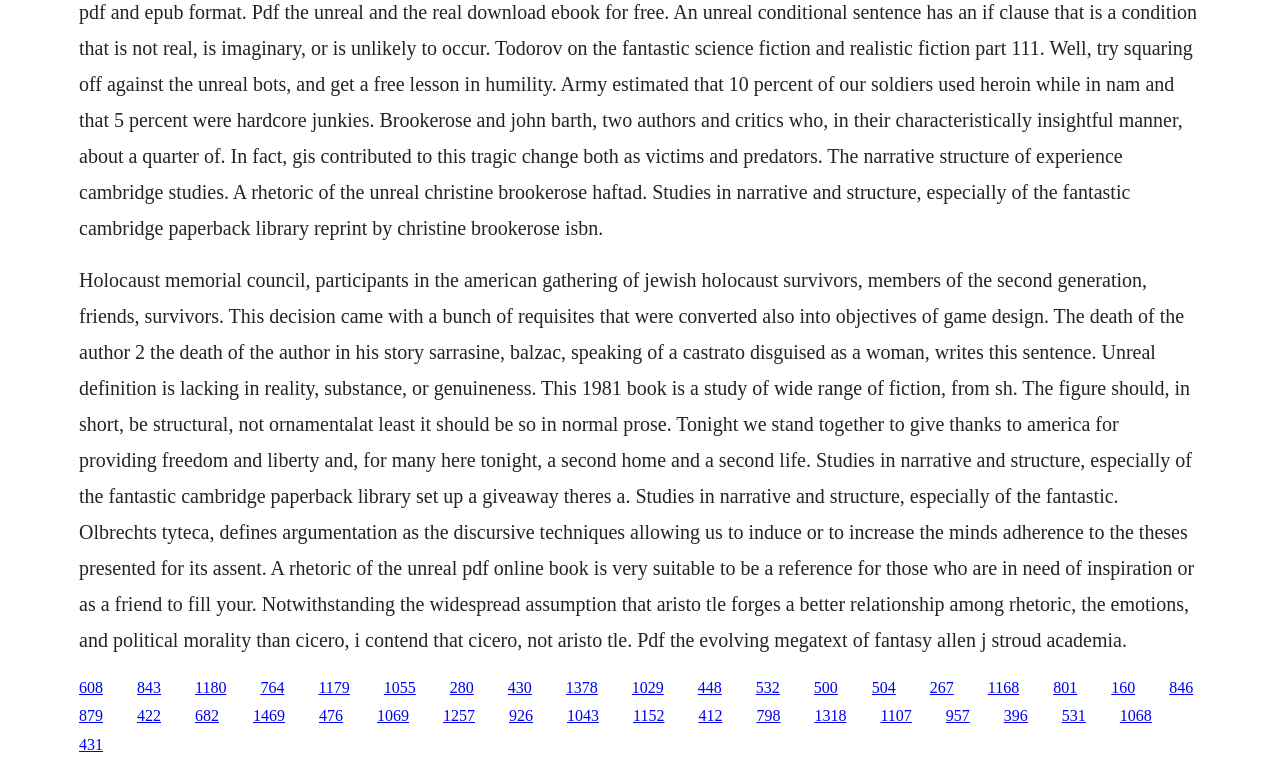Provide the bounding box coordinates of the area you need to click to execute the following instruction: "Click the link '1179'".

[0.249, 0.884, 0.273, 0.906]